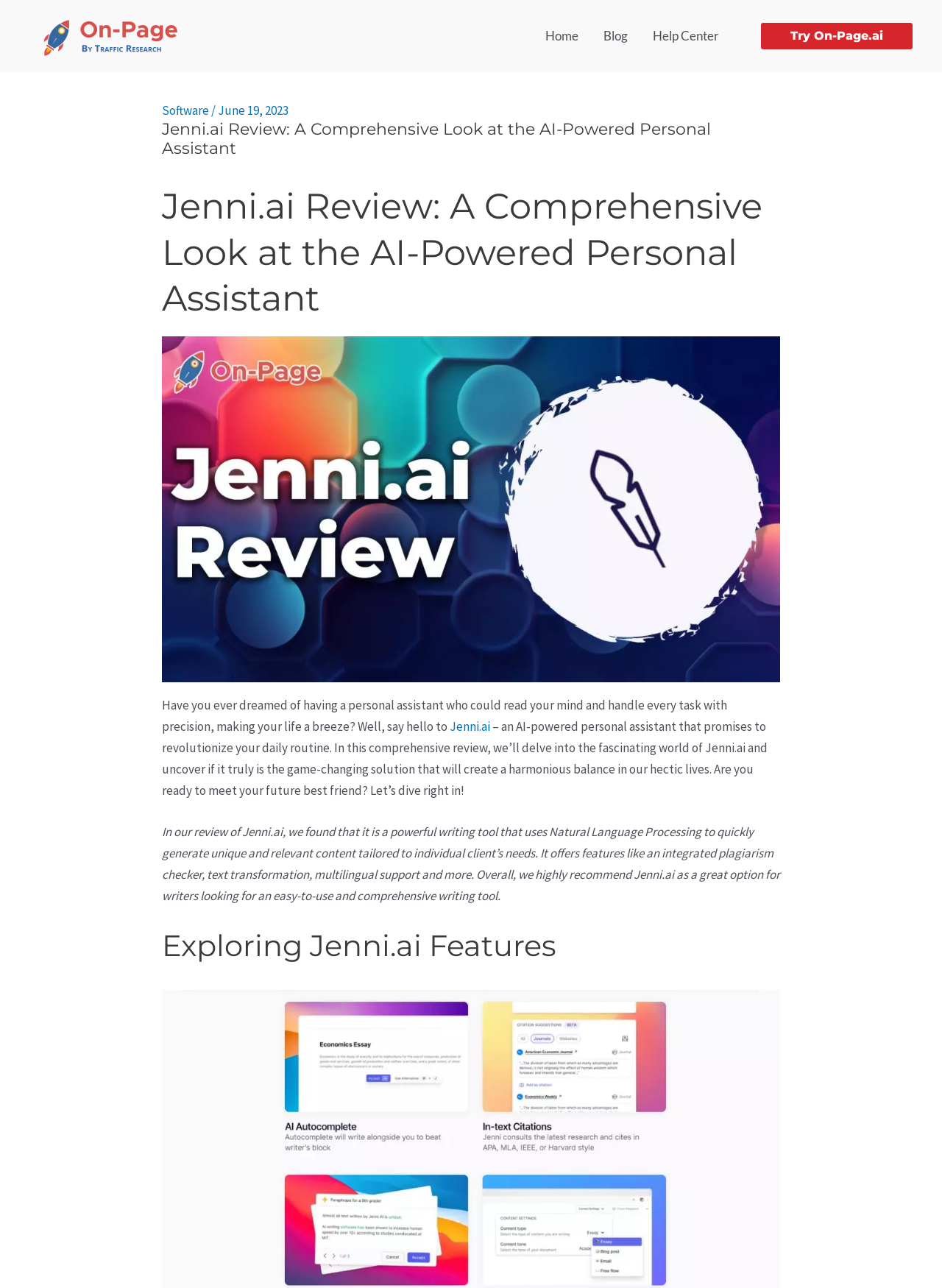Bounding box coordinates are specified in the format (top-left x, top-left y, bottom-right x, bottom-right y). All values are floating point numbers bounded between 0 and 1. Please provide the bounding box coordinate of the region this sentence describes: alt="On-Page"

[0.031, 0.021, 0.227, 0.033]